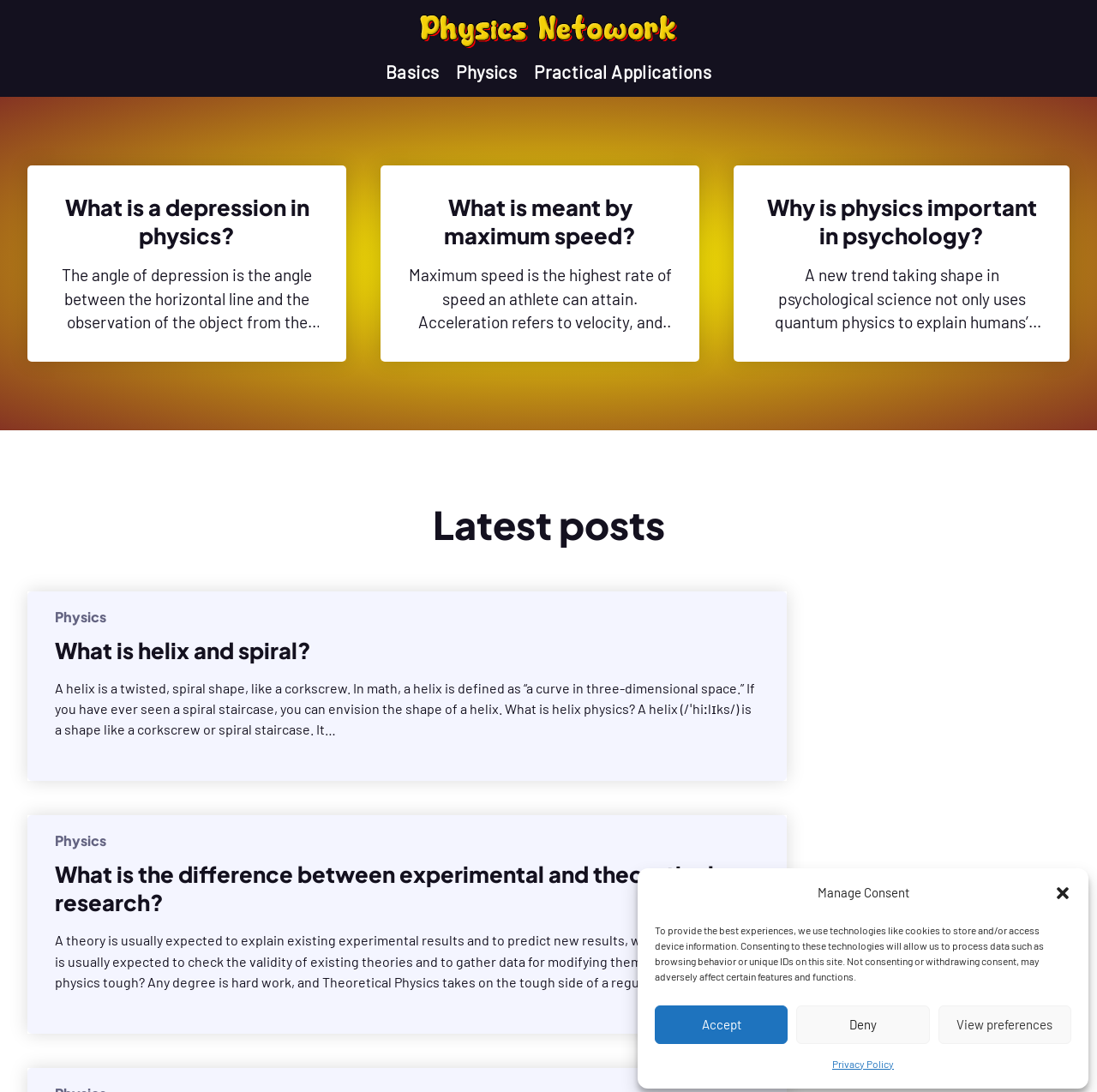What is the highest rate of speed an athlete can attain?
Based on the visual information, provide a detailed and comprehensive answer.

I found a section on the webpage that discusses the concept of maximum speed. It is defined as the highest rate of speed an athlete can attain, which is related to acceleration and velocity.